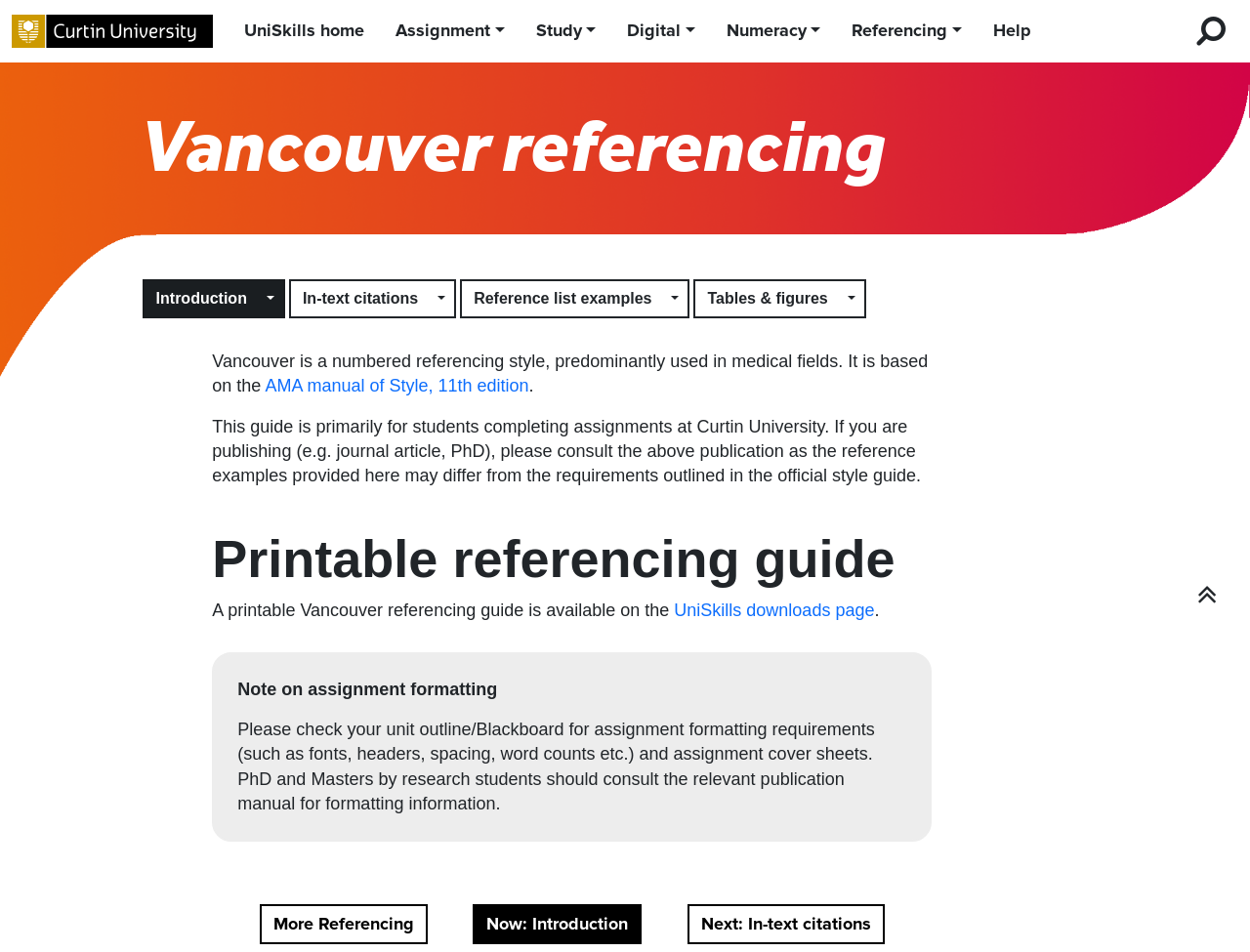Please determine the bounding box coordinates for the UI element described as: "Reference list examples".

[0.368, 0.293, 0.531, 0.335]